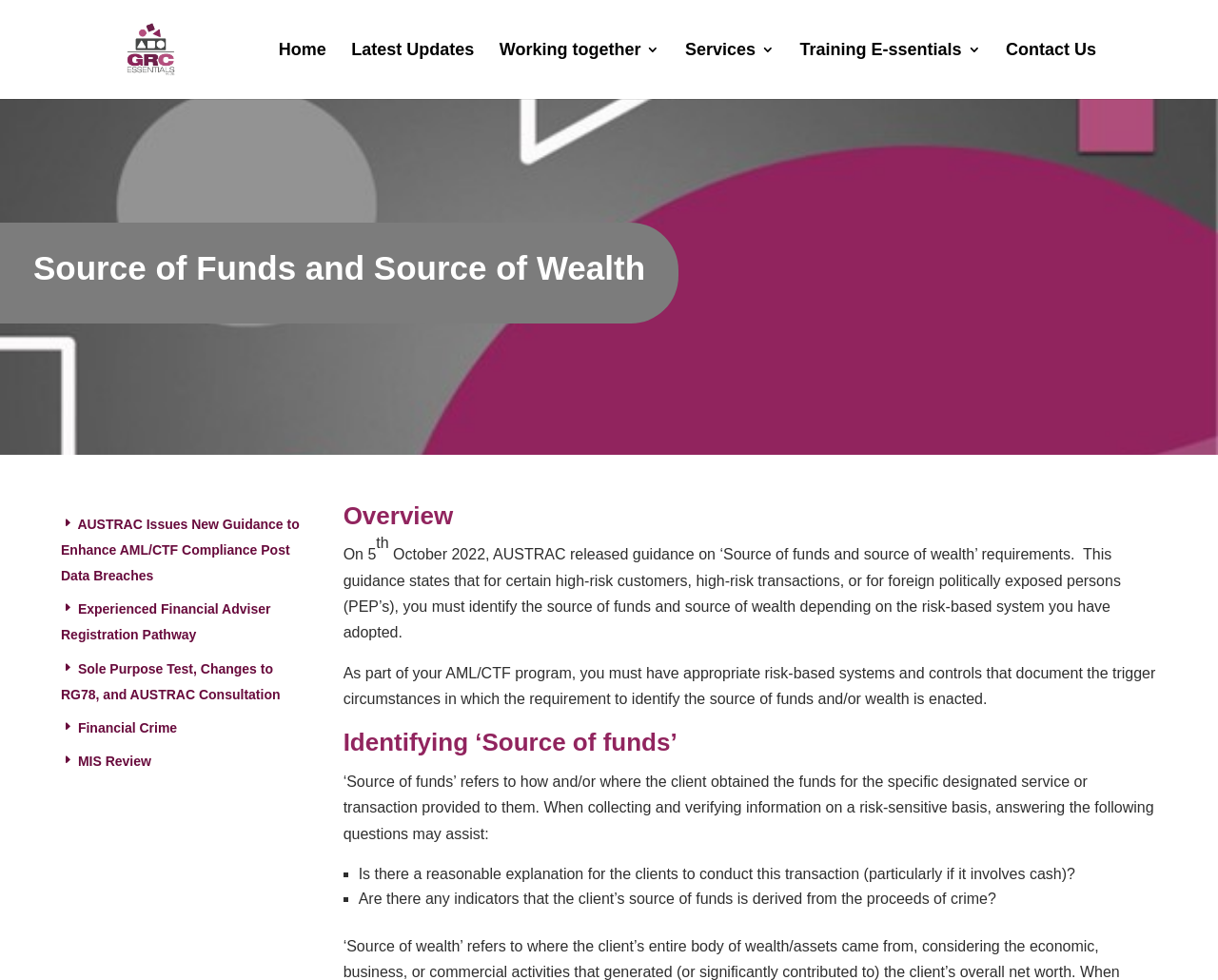Identify and provide the title of the webpage.

Source of Funds and Source of Wealth